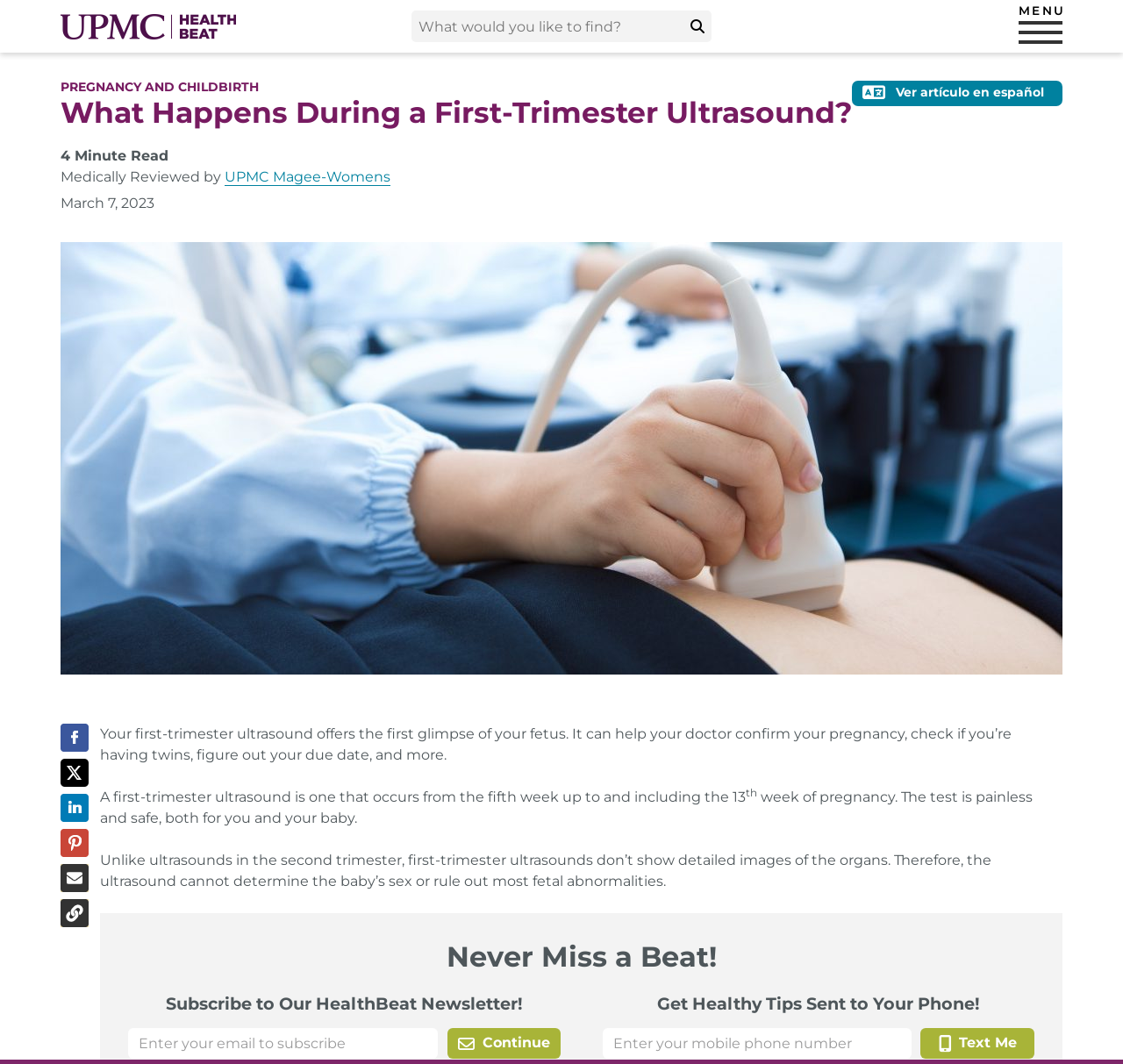Determine the bounding box coordinates of the region I should click to achieve the following instruction: "Subscribe to the HealthBeat newsletter". Ensure the bounding box coordinates are four float numbers between 0 and 1, i.e., [left, top, right, bottom].

[0.114, 0.966, 0.389, 0.995]